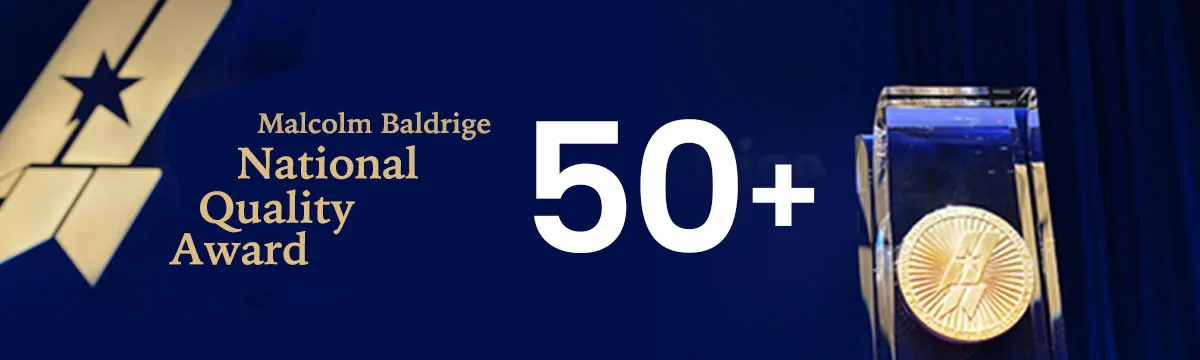Use a single word or phrase to answer the question:
What is the significance of the numeral '50+'?

Exceptional number of awards